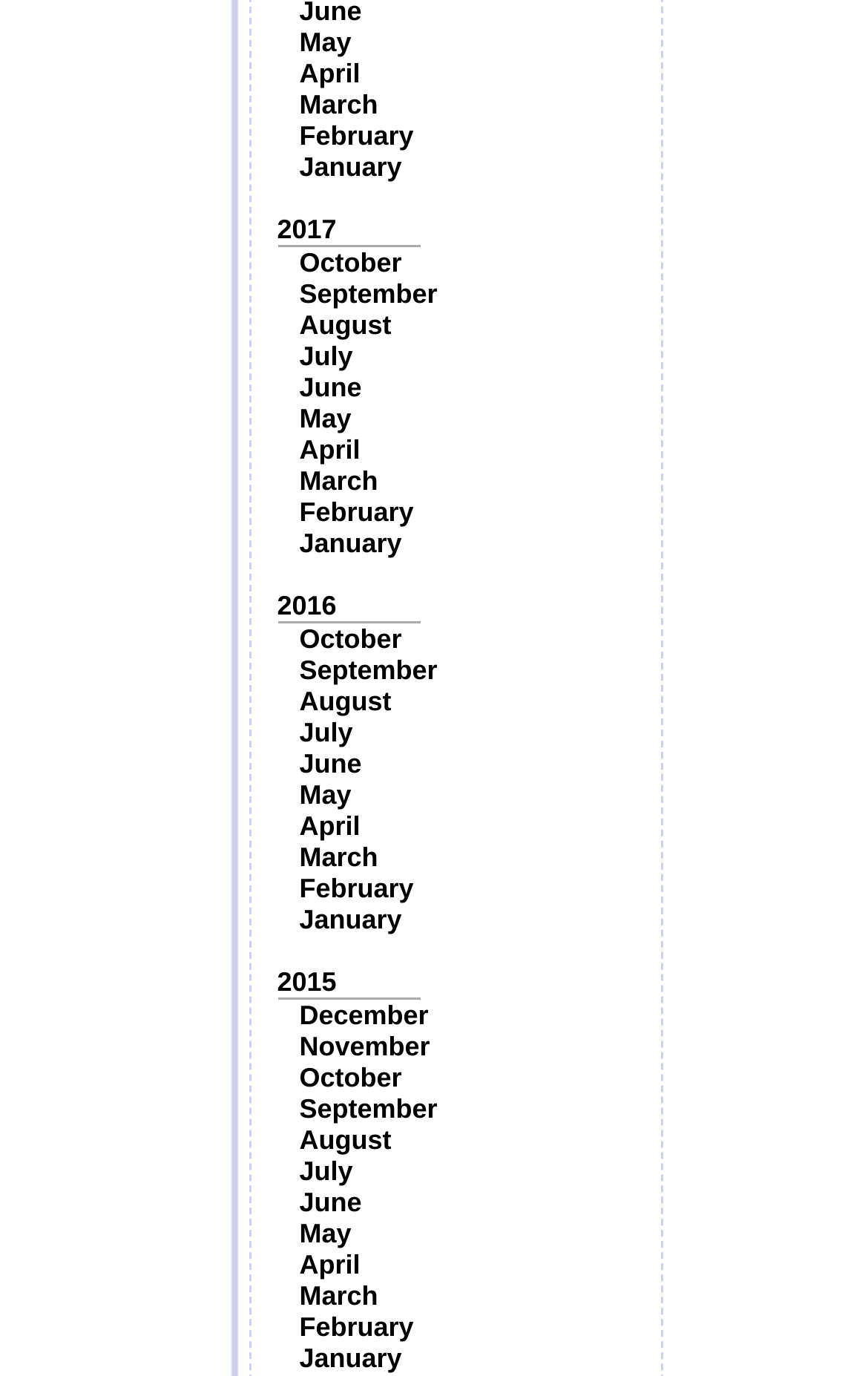Identify the bounding box coordinates for the element you need to click to achieve the following task: "View January 2017". Provide the bounding box coordinates as four float numbers between 0 and 1, in the form [left, top, right, bottom].

[0.345, 0.11, 0.463, 0.133]